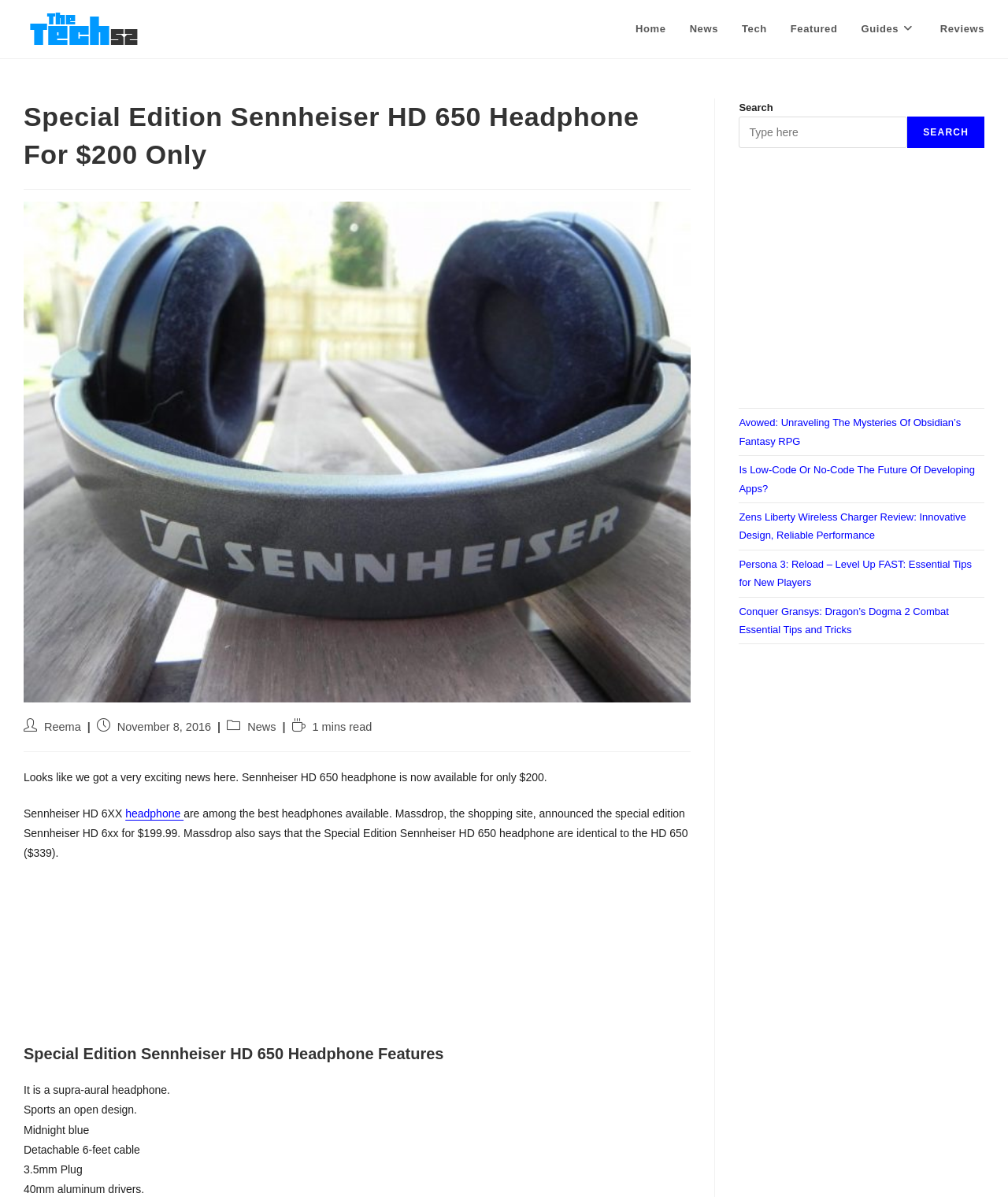Specify the bounding box coordinates of the area to click in order to execute this command: 'Click on the Reema link'. The coordinates should consist of four float numbers ranging from 0 to 1, and should be formatted as [left, top, right, bottom].

[0.044, 0.602, 0.08, 0.612]